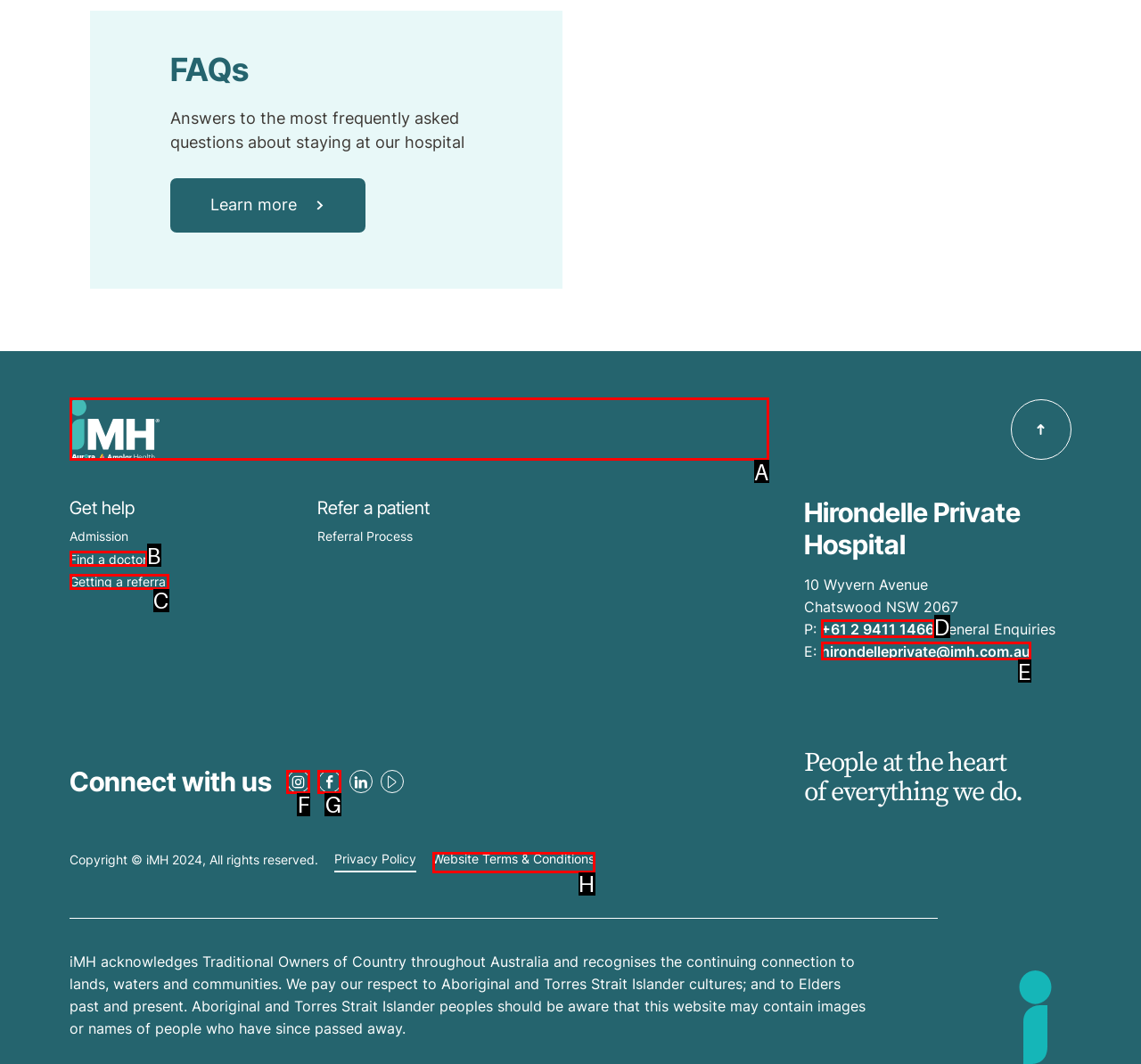Determine which HTML element corresponds to the description: alt="Logo". Provide the letter of the correct option.

A